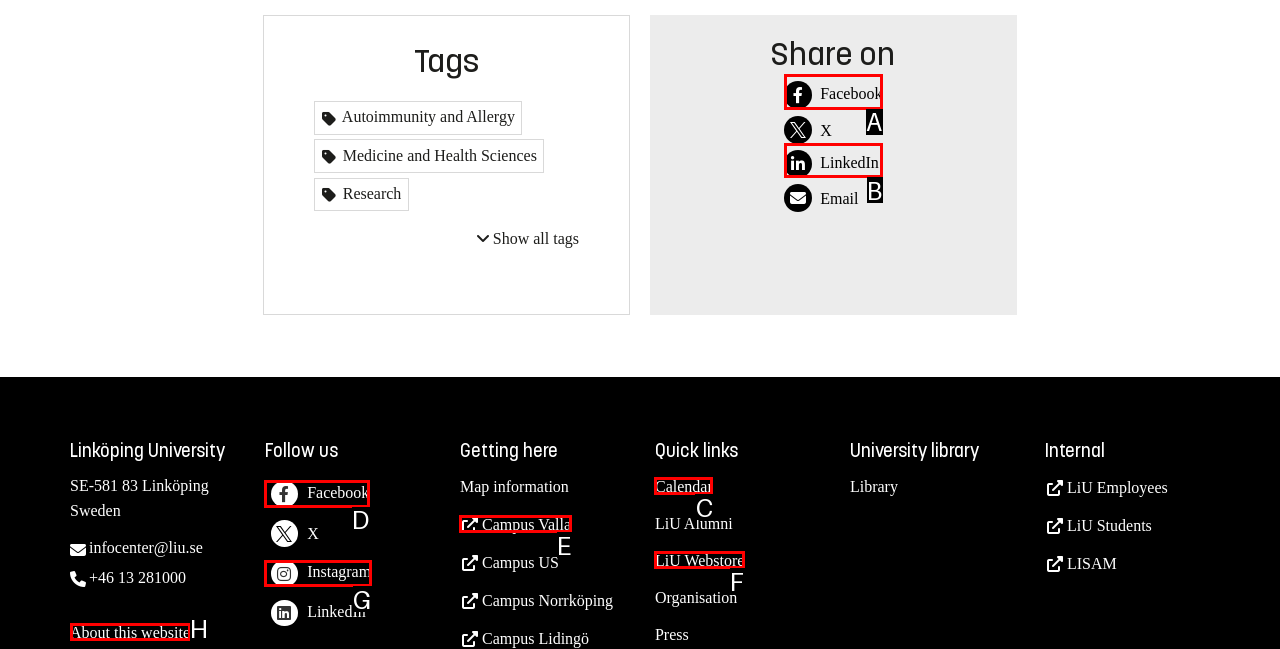Which option corresponds to the following element description: Campus Valla?
Please provide the letter of the correct choice.

E